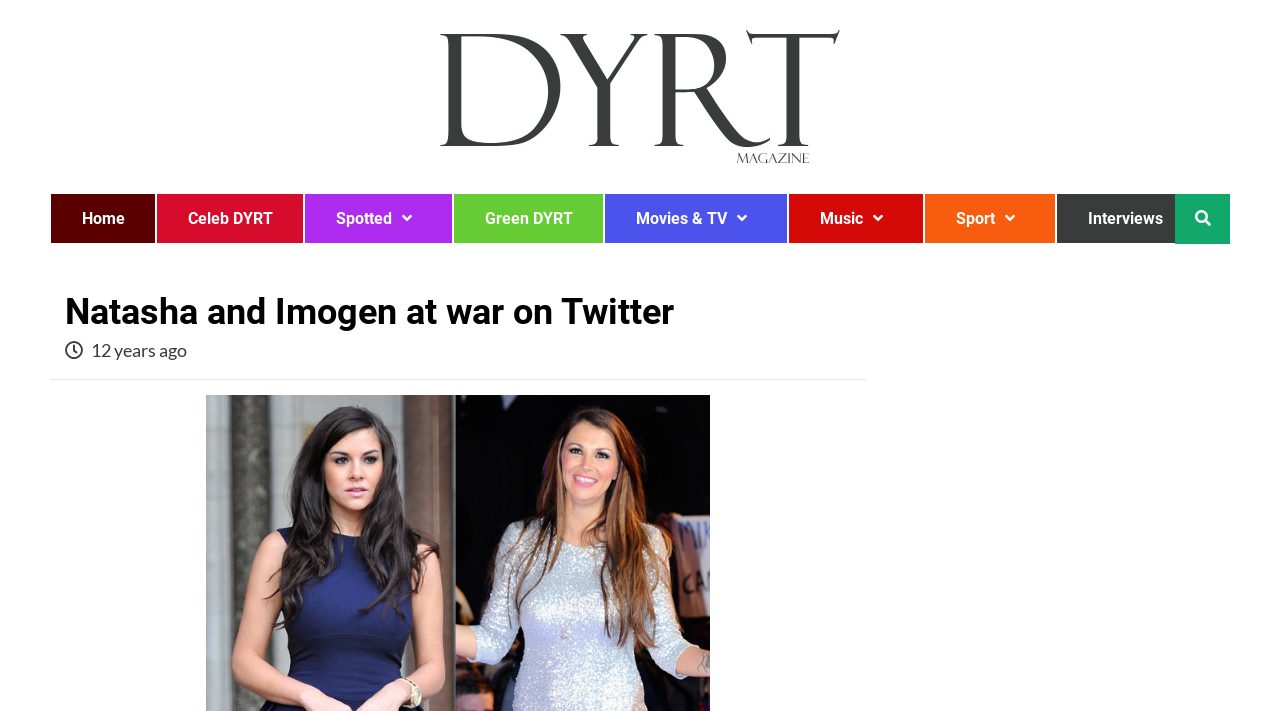Identify the bounding box of the UI element described as follows: "alt="Did You Read That?"". Provide the coordinates as four float numbers in the range of 0 to 1 [left, top, right, bottom].

[0.344, 0.042, 0.656, 0.229]